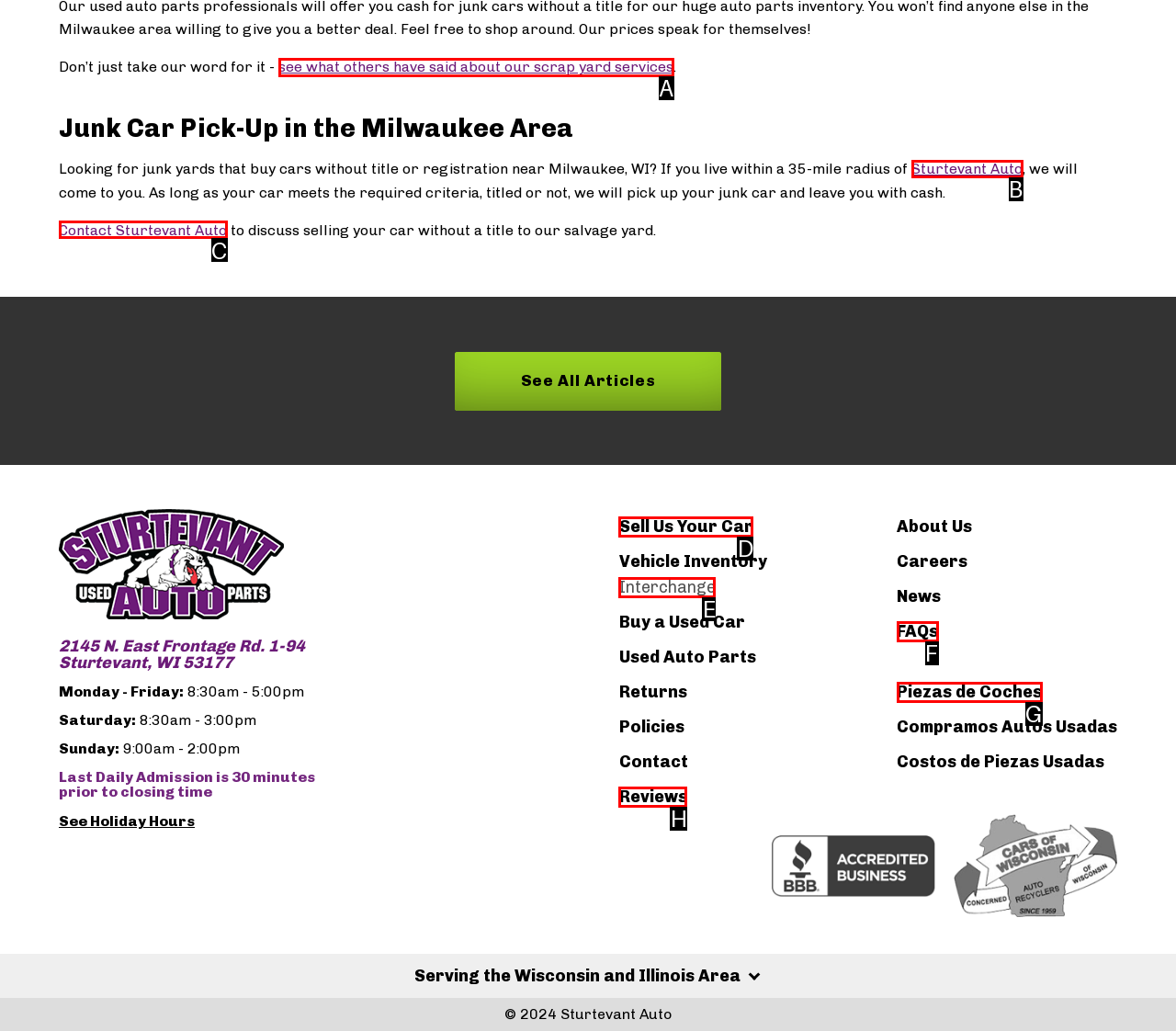To complete the task: Click to see what others have said about our scrap yard services, which option should I click? Answer with the appropriate letter from the provided choices.

A